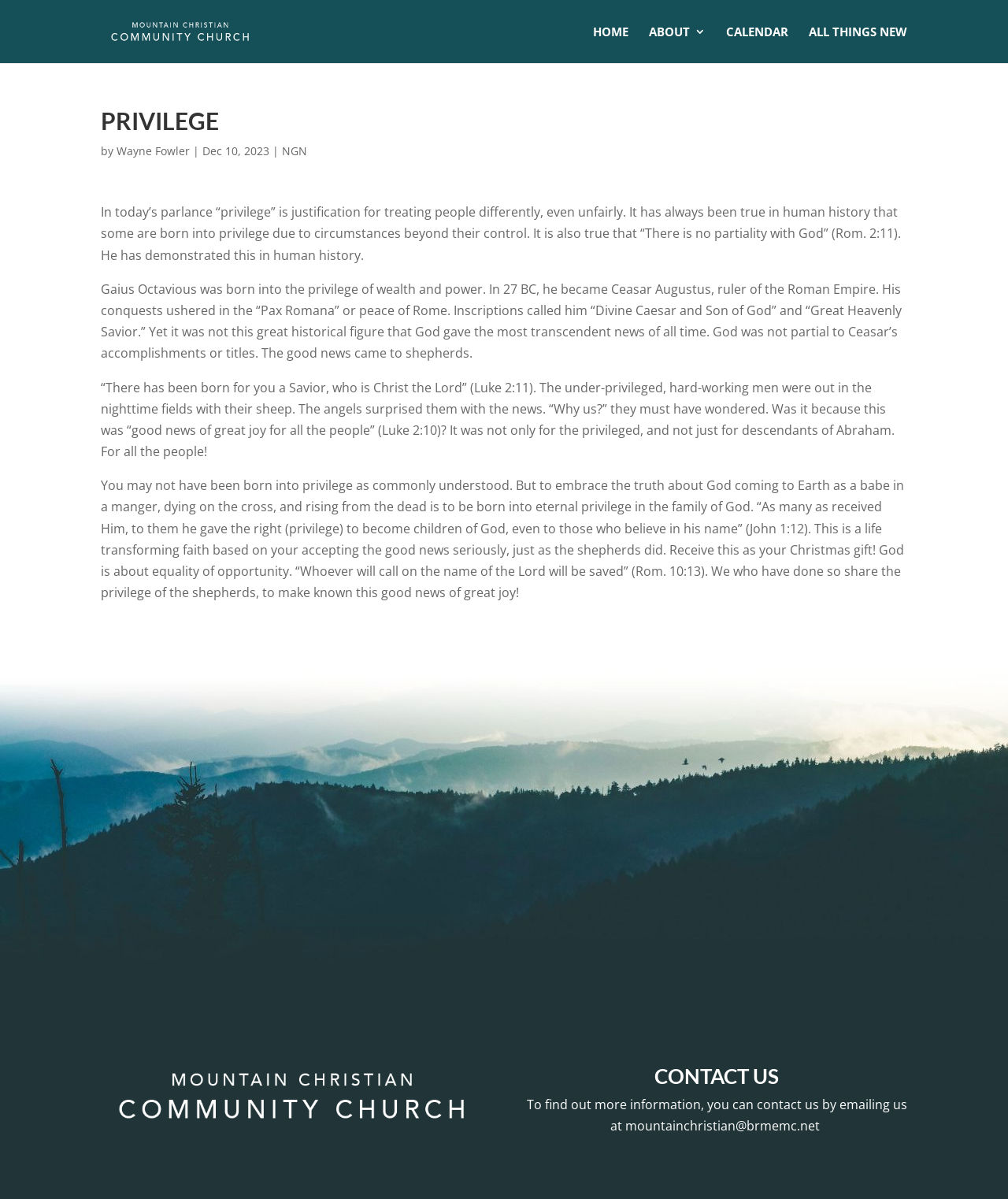For the given element description All Things New, determine the bounding box coordinates of the UI element. The coordinates should follow the format (top-left x, top-left y, bottom-right x, bottom-right y) and be within the range of 0 to 1.

[0.802, 0.022, 0.9, 0.053]